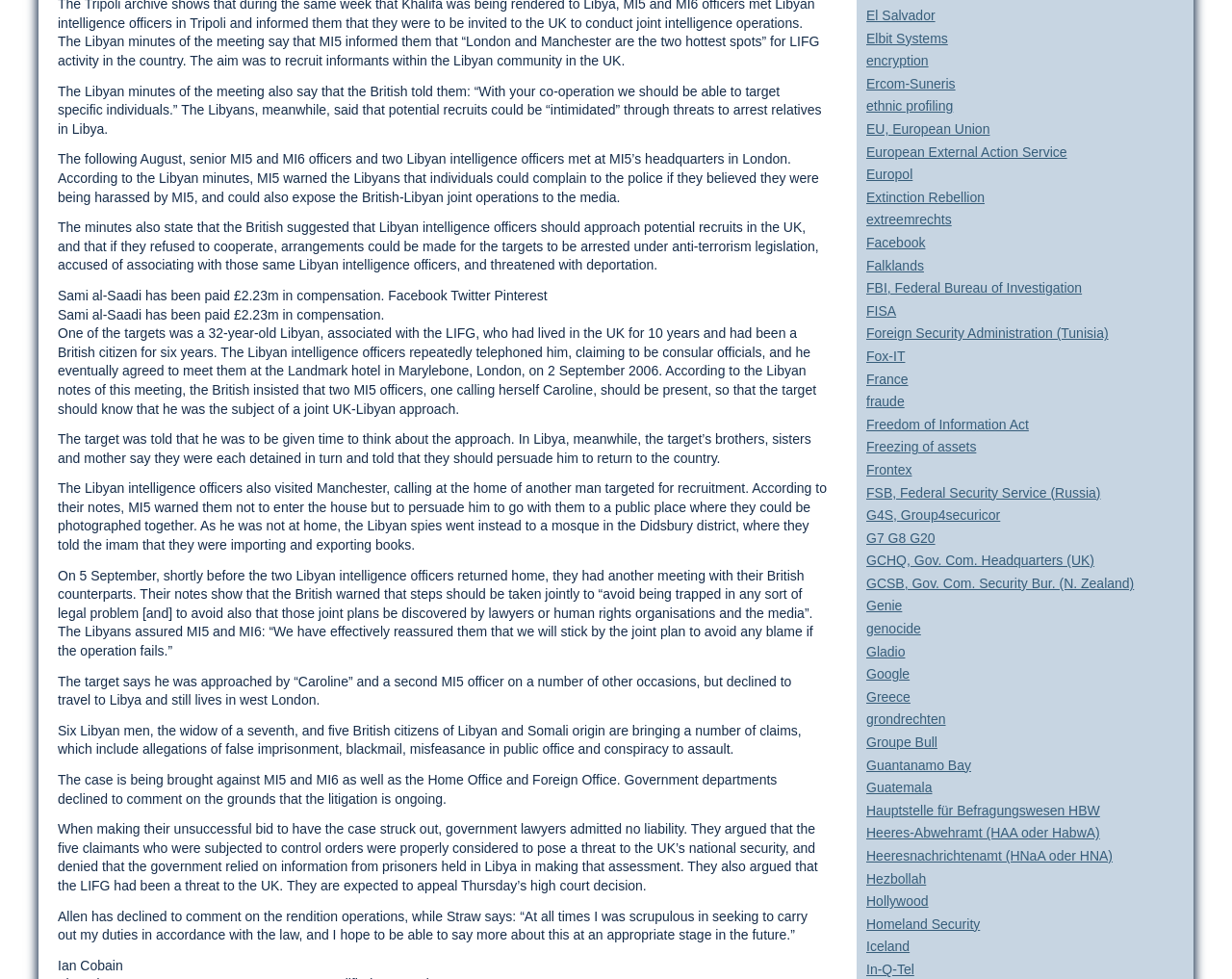What is the amount of compensation paid to Sami al-Saadi?
Based on the image, give a one-word or short phrase answer.

£2.23m